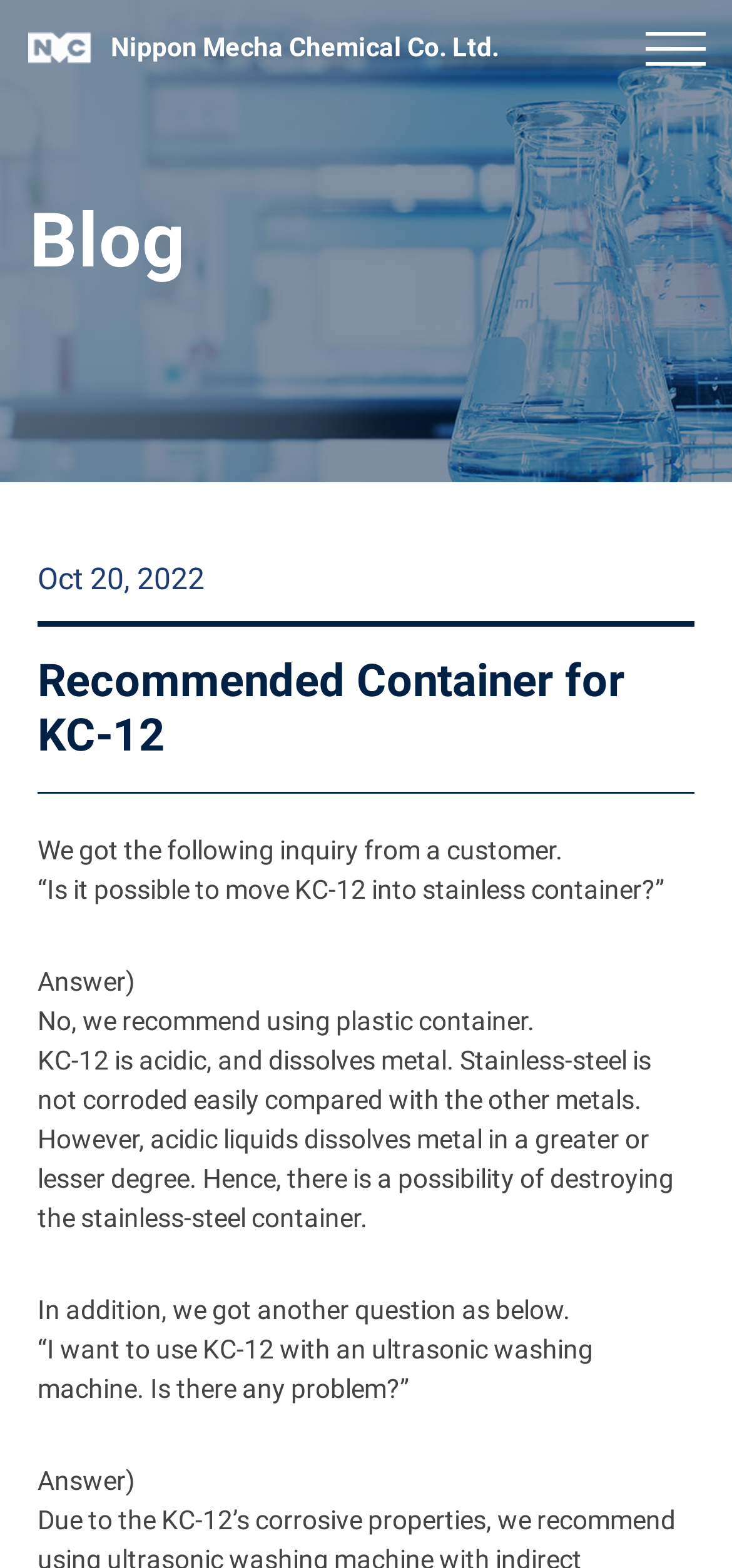Analyze and describe the webpage in a detailed narrative.

The webpage appears to be a blog post from Nippon Mecha Chemical Co. Ltd. At the top, there is a heading with the company name, accompanied by a link. Below this, a large image spans the entire width of the page. 

Underneath the image, there is a heading that reads "Blog". To the right of this, there is a date "Oct 20, 2022". 

The main content of the blog post is headed by "Recommended Container for KC-12", which is positioned below the date. The post begins with a question from a customer, "Is it possible to move KC-12 into stainless container?", followed by the answer, "No, we recommend using plastic container." The reason for this recommendation is explained in detail, stating that KC-12 is acidic and can dissolve metal, including stainless steel.

Further down, there is another question from a customer, "I want to use KC-12 with an ultrasonic washing machine. Is there any problem?", followed by the answer.